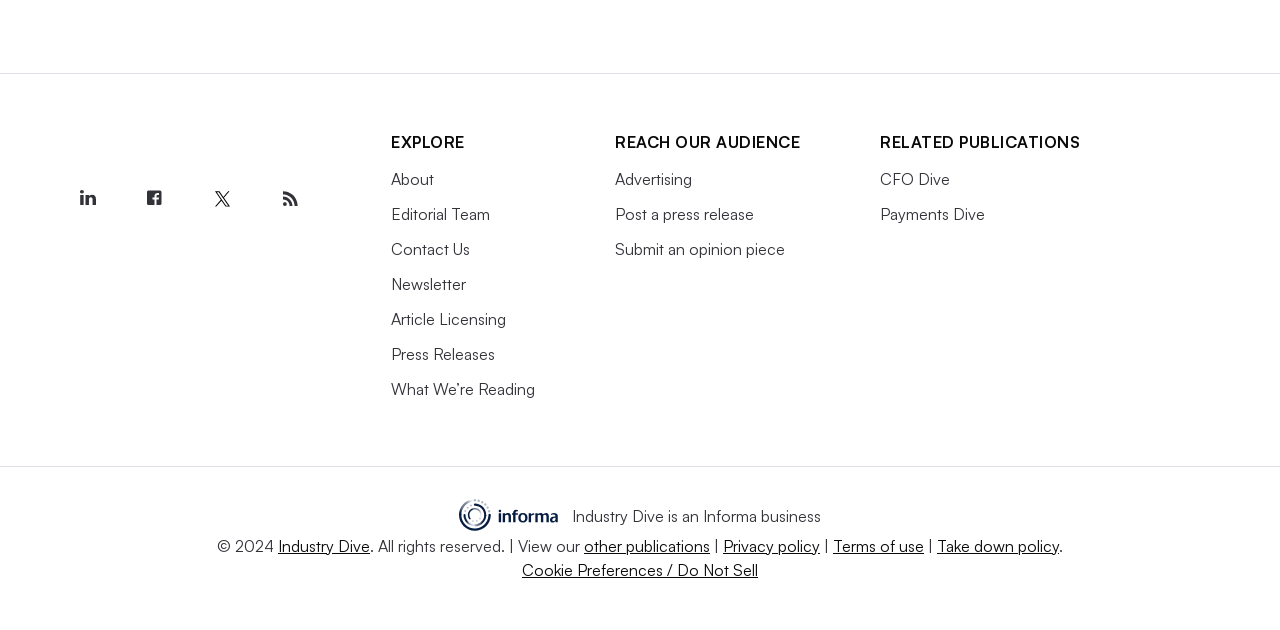Bounding box coordinates should be in the format (top-left x, top-left y, bottom-right x, bottom-right y) and all values should be floating point numbers between 0 and 1. Determine the bounding box coordinate for the UI element described as: Contact Us

[0.306, 0.379, 0.367, 0.411]